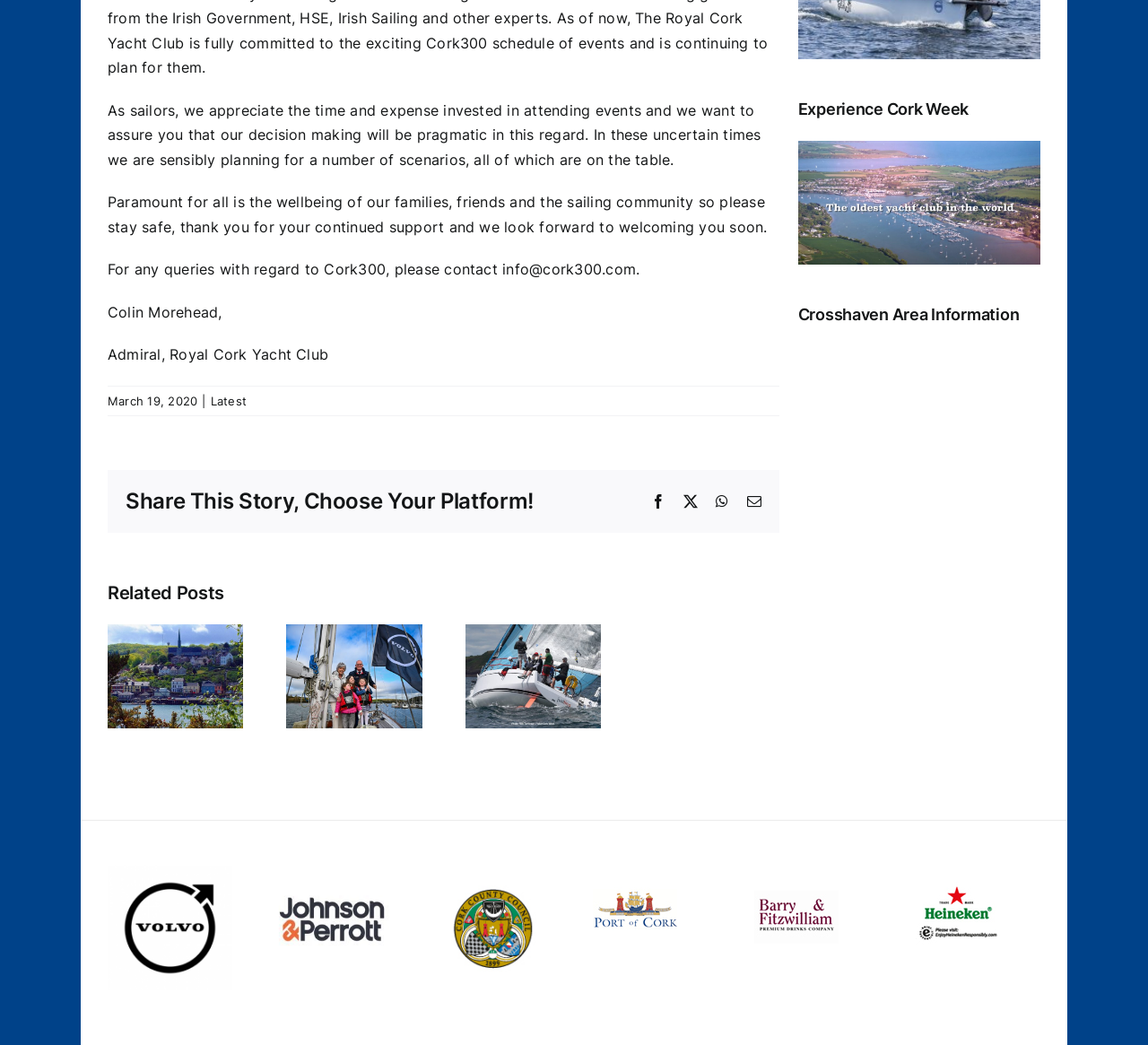Find the bounding box coordinates for the HTML element described as: "Gallery". The coordinates should consist of four float values between 0 and 1, i.e., [left, top, right, bottom].

[0.352, 0.552, 0.38, 0.583]